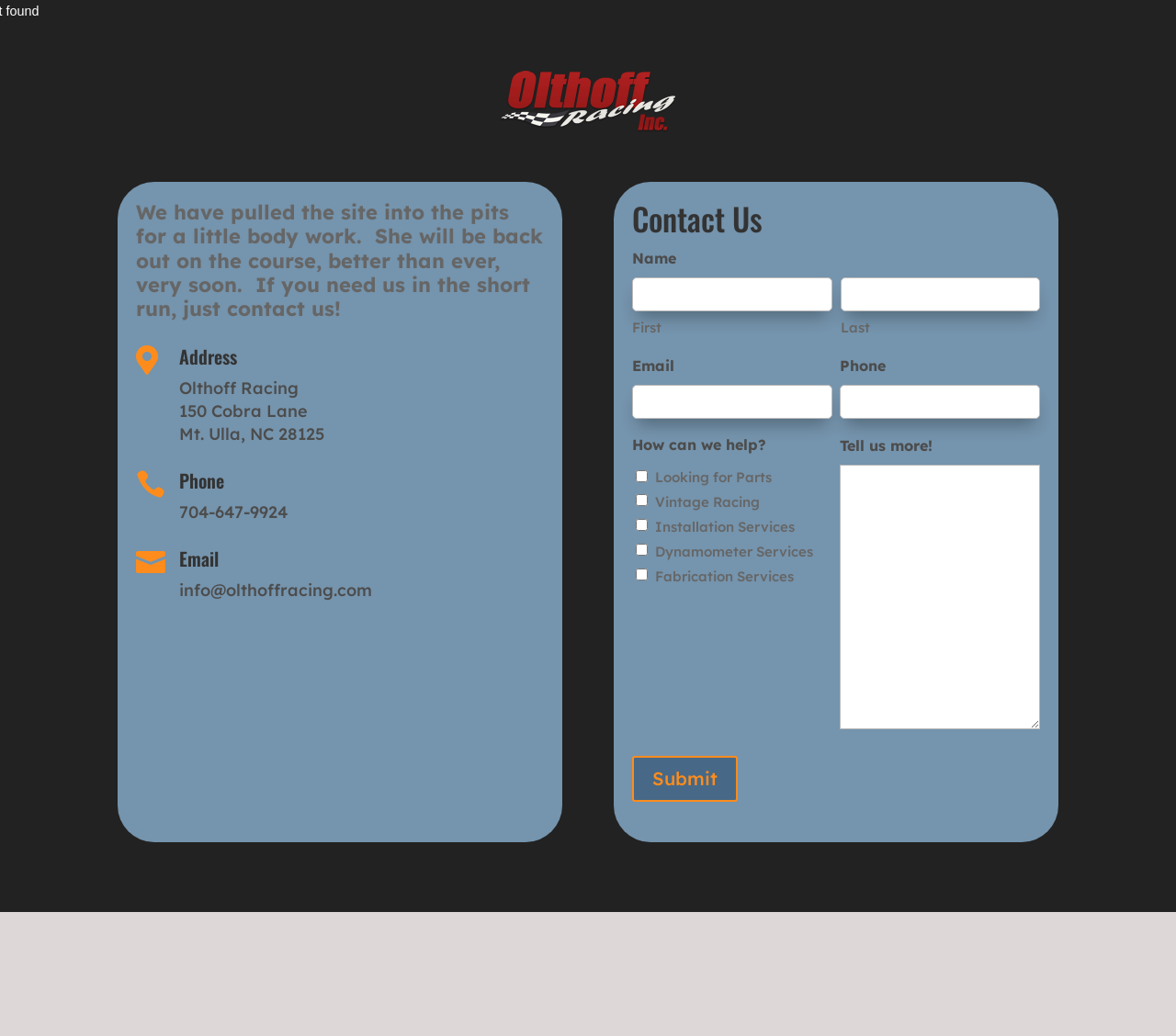Refer to the screenshot and answer the following question in detail:
What is the purpose of the contact form?

The contact form has fields for name, email, phone, and a message, suggesting that it is meant for users to get in touch with the team for various reasons, such as inquiring about services or asking questions.